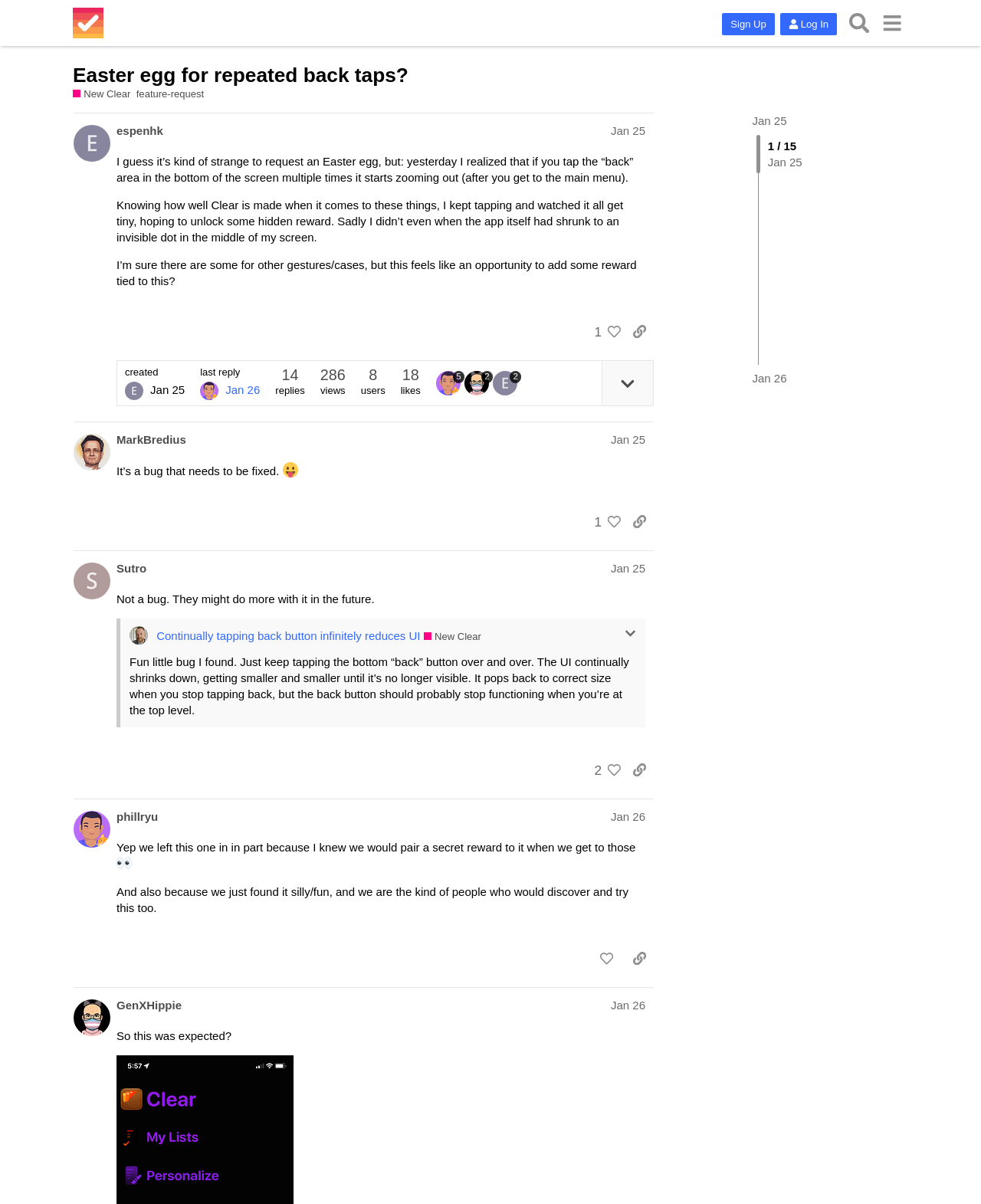What is the date of the last post?
Using the image as a reference, answer with just one word or a short phrase.

Jan 26